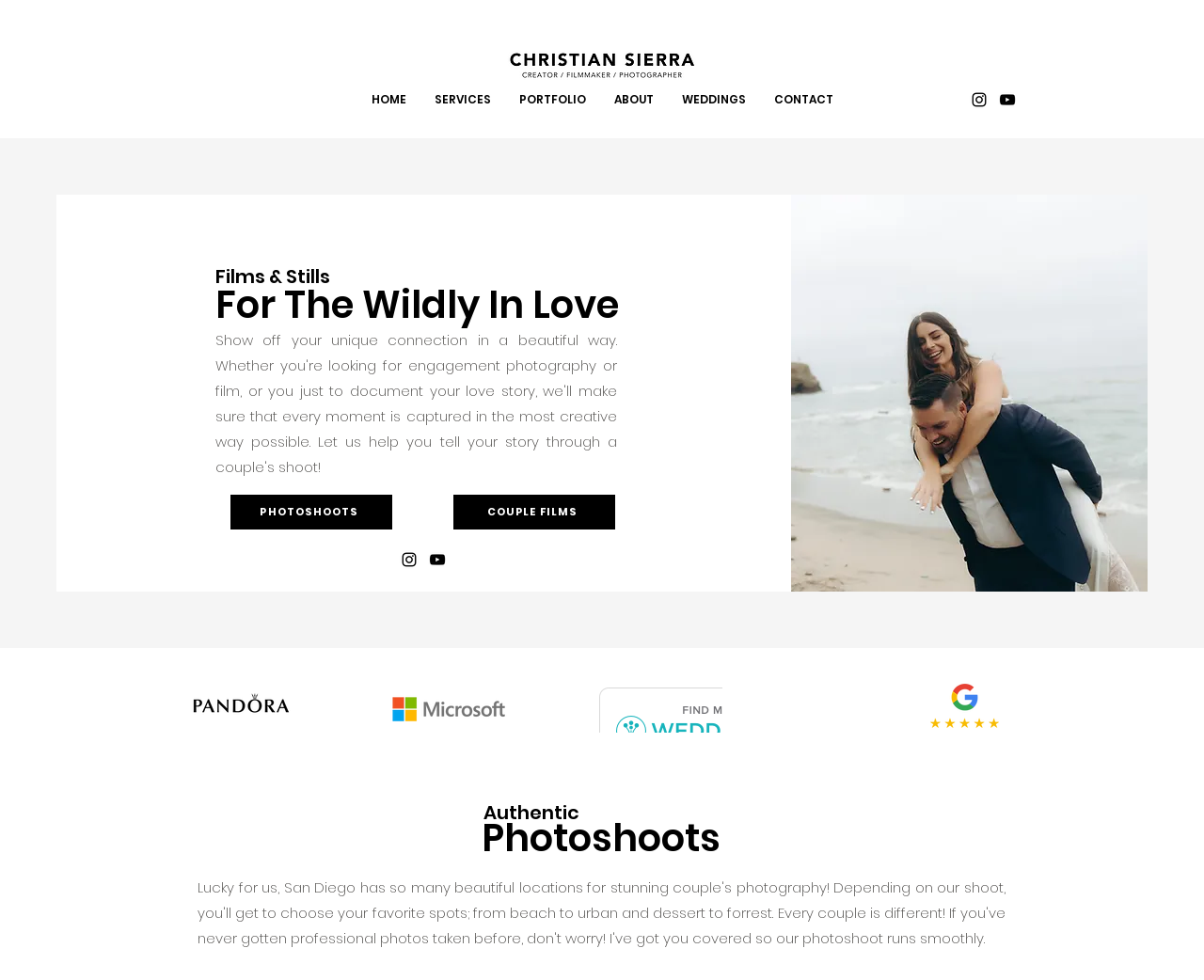What social media platforms are linked on the website?
Please provide a comprehensive answer based on the details in the screenshot.

The social bar at the top and bottom of the website contains links to Instagram and YouTube, which are the social media platforms linked on the website.